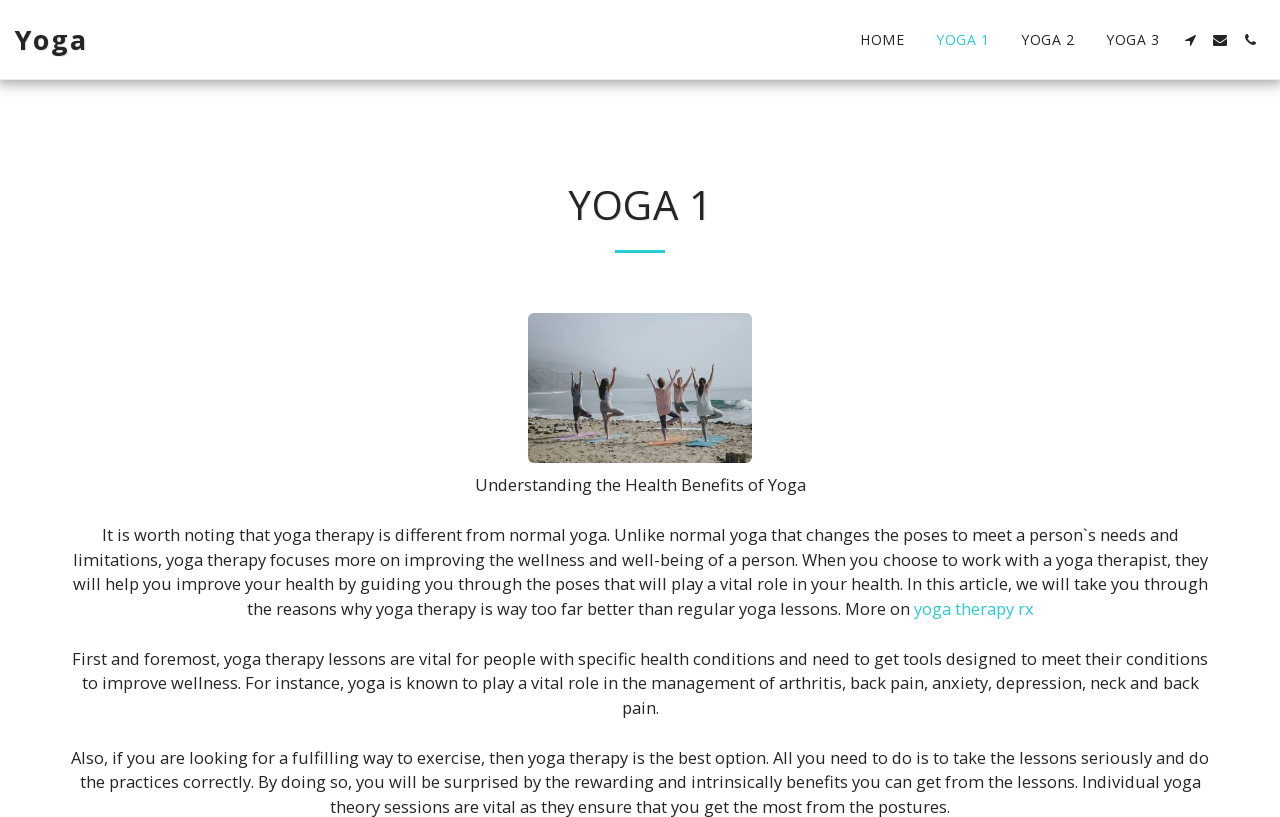Describe the webpage meticulously, covering all significant aspects.

The webpage is about yoga, specifically focusing on yoga therapy. At the top, there are four links: "HOME", "YOGA 1", "YOGA 2", and "YOGA 3", aligned horizontally. To the right of these links, there are three buttons with icons. Below these elements, there is a large heading "YOGA 1" that spans almost the entire width of the page.

Below the heading, there is a horizontal separator line. Underneath the separator, there is an image related to yoga, taking up about a quarter of the page's width. To the right of the image, there is a paragraph of text that introduces the concept of yoga therapy, explaining how it differs from regular yoga and its benefits.

Below this introductory text, there is another paragraph that discusses the advantages of yoga therapy, specifically for people with specific health conditions such as arthritis, back pain, anxiety, and depression. This paragraph is quite long and takes up most of the page's width. Within this paragraph, there is a link to "yoga therapy rx". Overall, the webpage has a simple layout, with a focus on providing information about yoga therapy and its benefits.